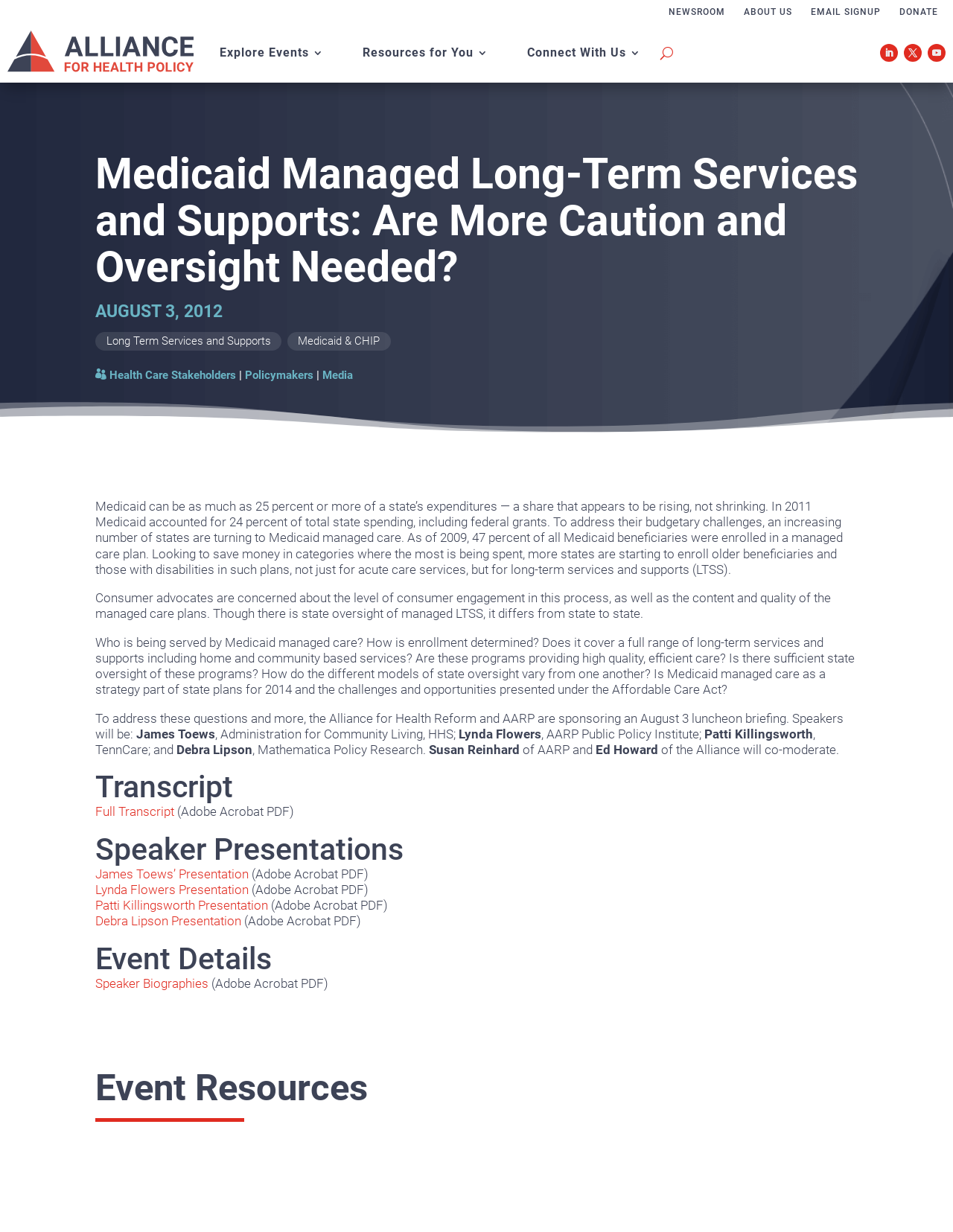Convey a detailed summary of the webpage, mentioning all key elements.

The webpage appears to be an event page for a luncheon briefing on Medicaid managed long-term services and supports, hosted by the Alliance for Health Policy and AARP. 

At the top of the page, there are four links: "NEWSROOM", "ABOUT US", "EMAIL SIGNUP", and "DONATE", aligned horizontally and taking up about 90% of the page width. Below these links, there is a logo image on the left side, followed by a link with no text. 

On the right side of the page, there are three links: "Explore Events 3", "Resources for You 3", and "Connect With Us 3", aligned vertically. Next to these links, there is a button labeled "U". 

The main content of the page starts with a heading that reads "Medicaid Managed Long-Term Services and Supports: Are More Caution and Oversight Needed?" followed by a date "AUGUST 3, 2012". Below this, there are three links: "Long Term Services and Supports", "Medicaid & CHIP", and "Health Care Stakeholders", aligned horizontally. 

The main text of the page is divided into four paragraphs, discussing the topic of Medicaid managed care and the concerns of consumer advocates. The text is followed by a section announcing a luncheon briefing, listing the speakers and their affiliations. 

Below the main text, there are three sections: "Transcript", "Speaker Presentations", and "Event Details", each with a heading and links to related resources. The "Transcript" section has a link to a full transcript in Adobe Acrobat PDF format. The "Speaker Presentations" section has links to presentations by each speaker, also in Adobe Acrobat PDF format. The "Event Details" section has a link to speaker biographies. 

Finally, at the bottom of the page, there is a section titled "Event Resources" with no links or content.